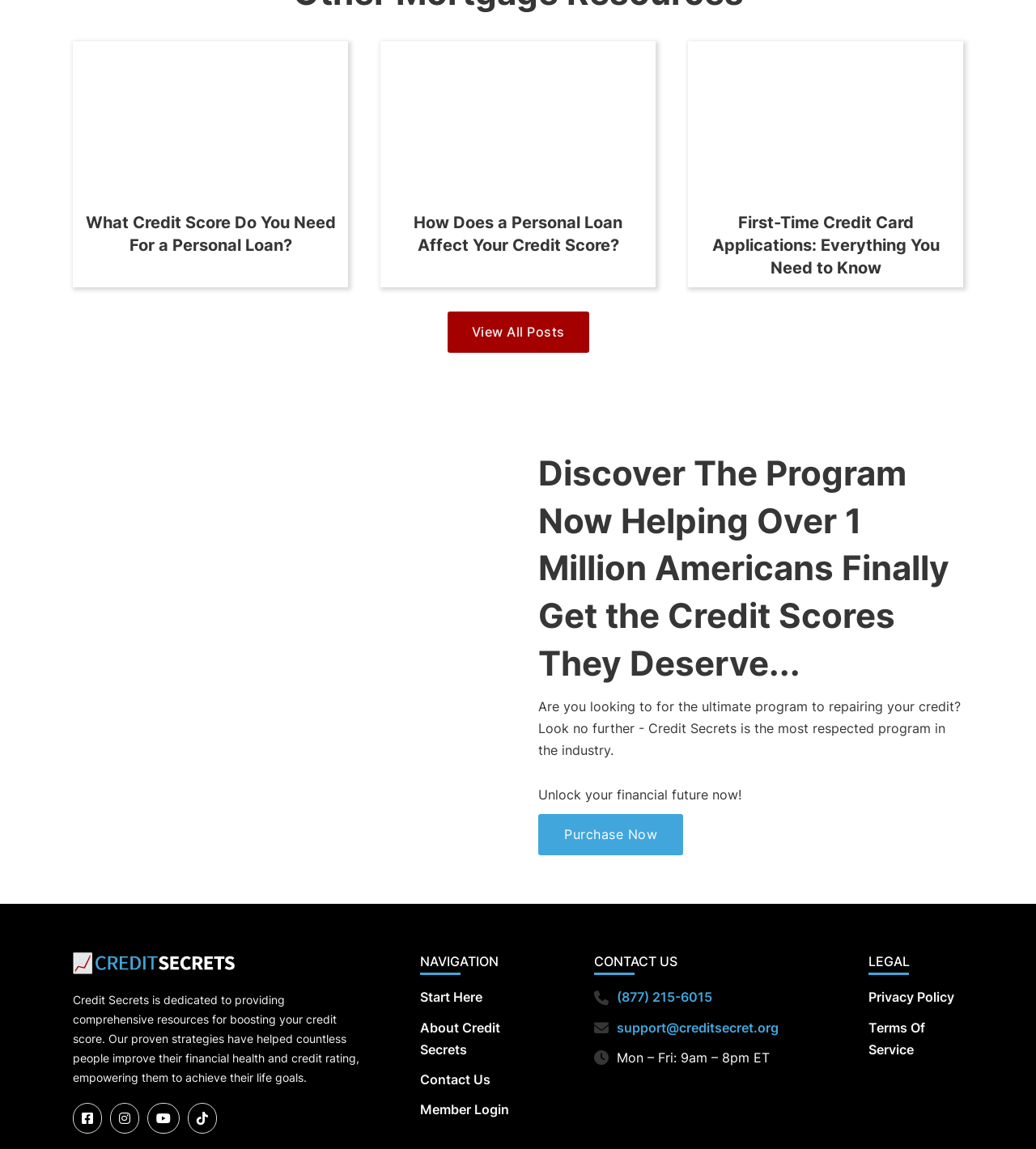Identify the bounding box coordinates of the region that needs to be clicked to carry out this instruction: "Contact us". Provide these coordinates as four float numbers ranging from 0 to 1, i.e., [left, top, right, bottom].

[0.595, 0.887, 0.751, 0.901]